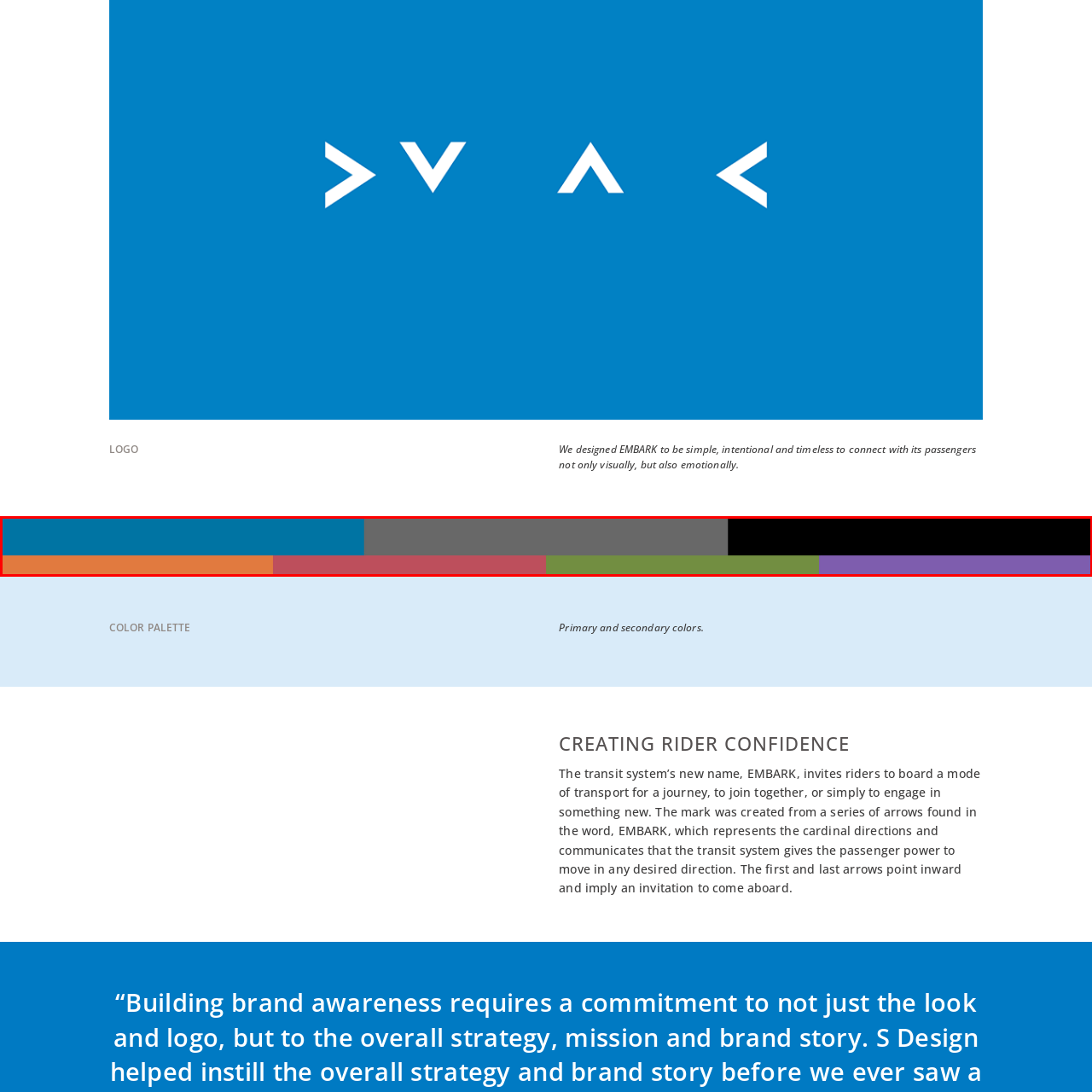What is the brand's focus?
Inspect the part of the image highlighted by the red bounding box and give a detailed answer to the question.

According to the caption, the brand 'EMBARK' is focused on simplicity, intentionality, and timelessness in connecting with passengers visually and emotionally. This focus is reflected in the selection of colors, which are modern and evoke feelings of trust and creativity.